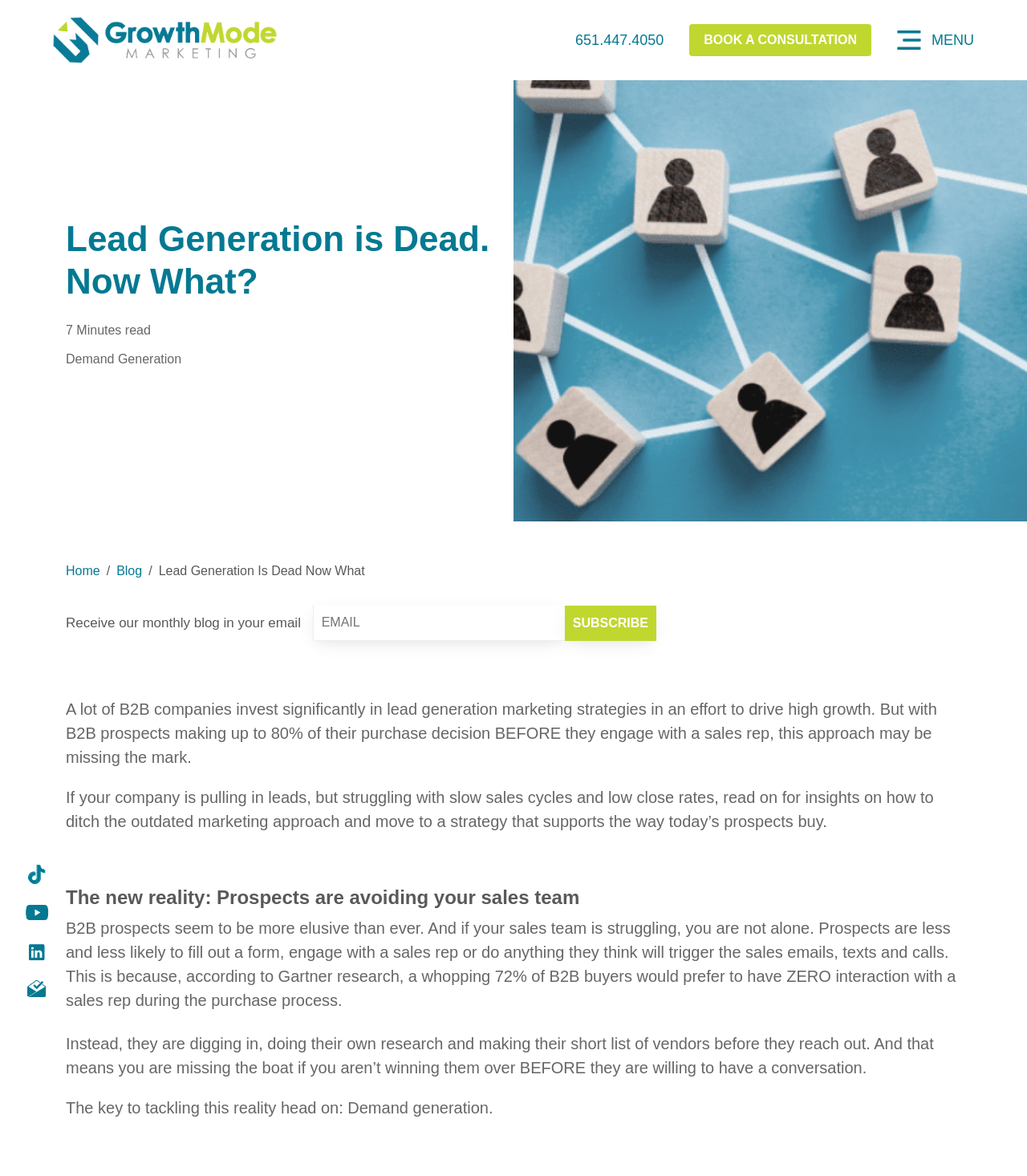Provide the bounding box coordinates of the section that needs to be clicked to accomplish the following instruction: "Click on the 'Growth Mode Marketing' link."

[0.052, 0.014, 0.27, 0.055]